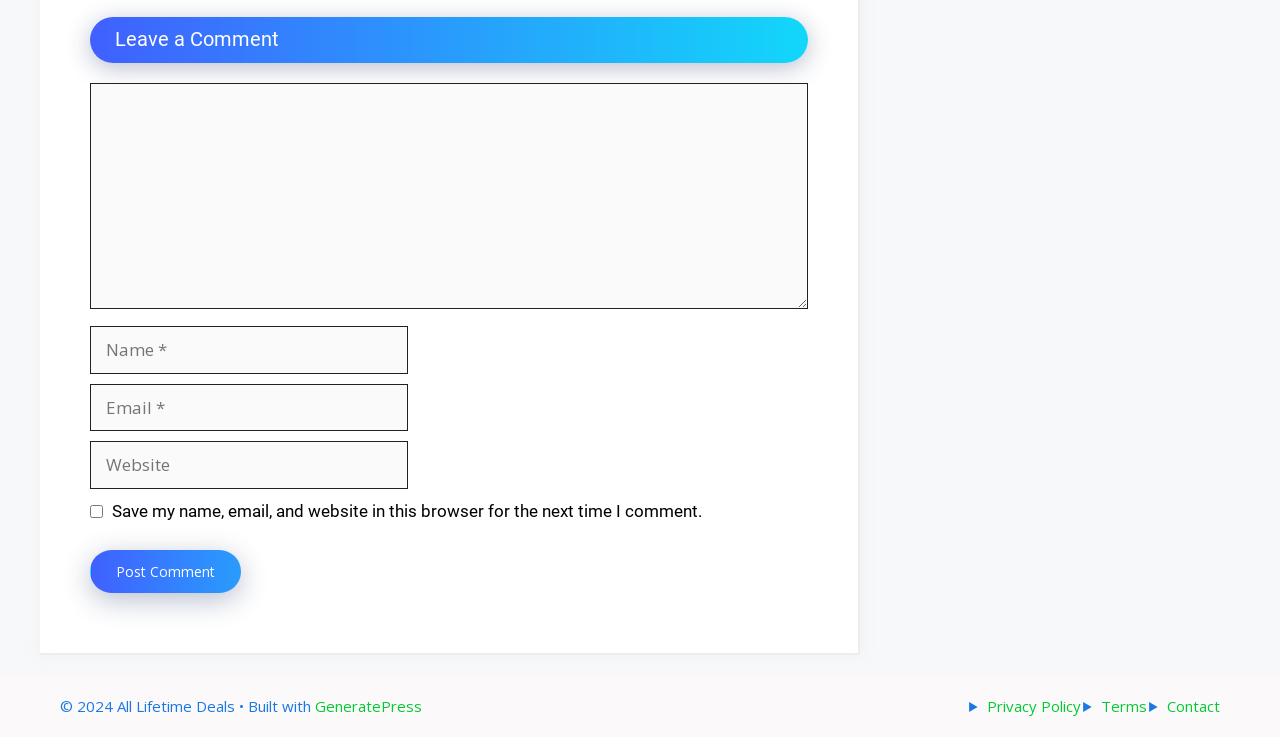Can you find the bounding box coordinates for the element to click on to achieve the instruction: "Search using the 'Search' button"?

None